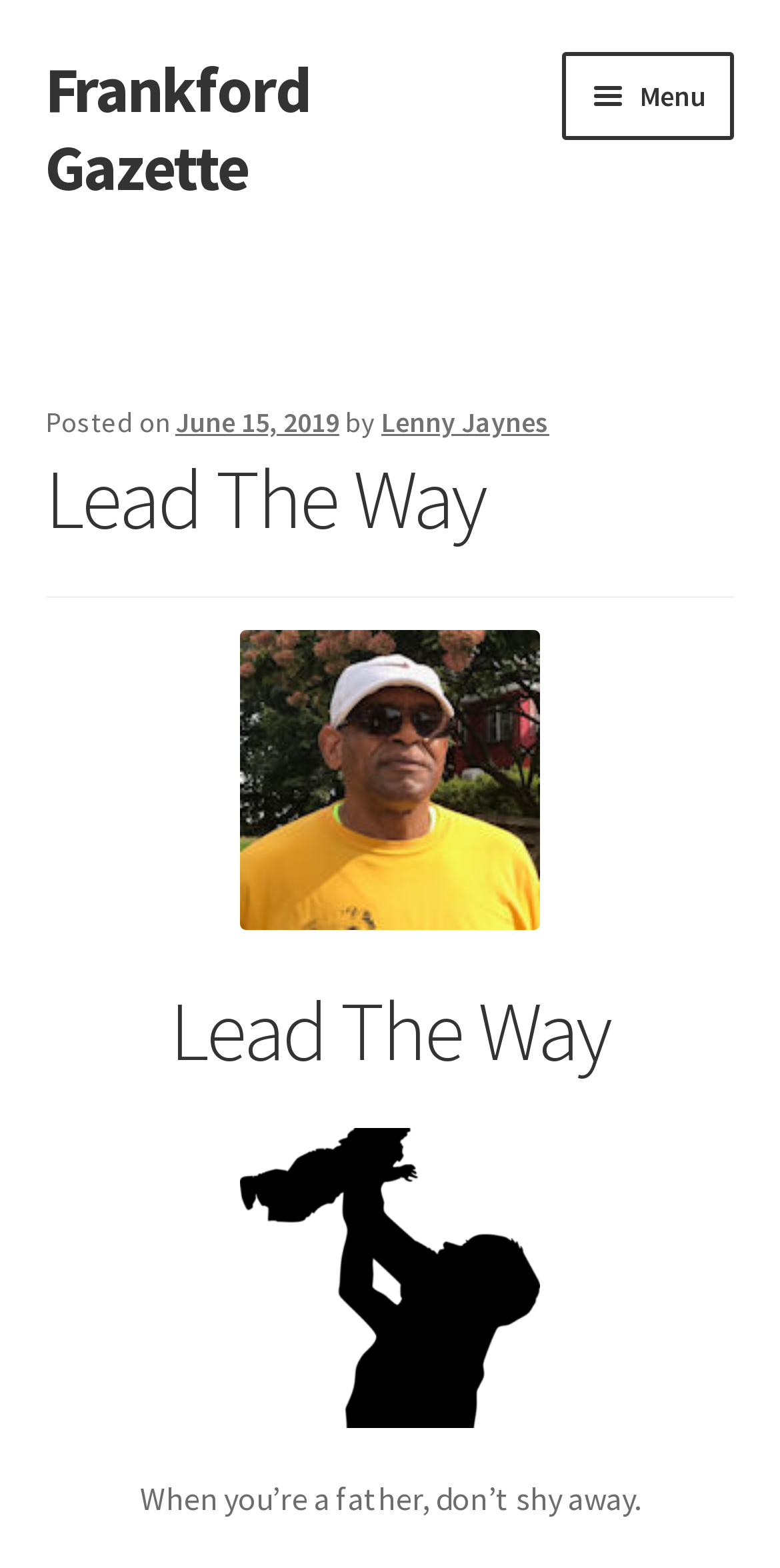Determine the bounding box coordinates of the area to click in order to meet this instruction: "Go to 'Home' page".

[0.058, 0.132, 0.942, 0.201]